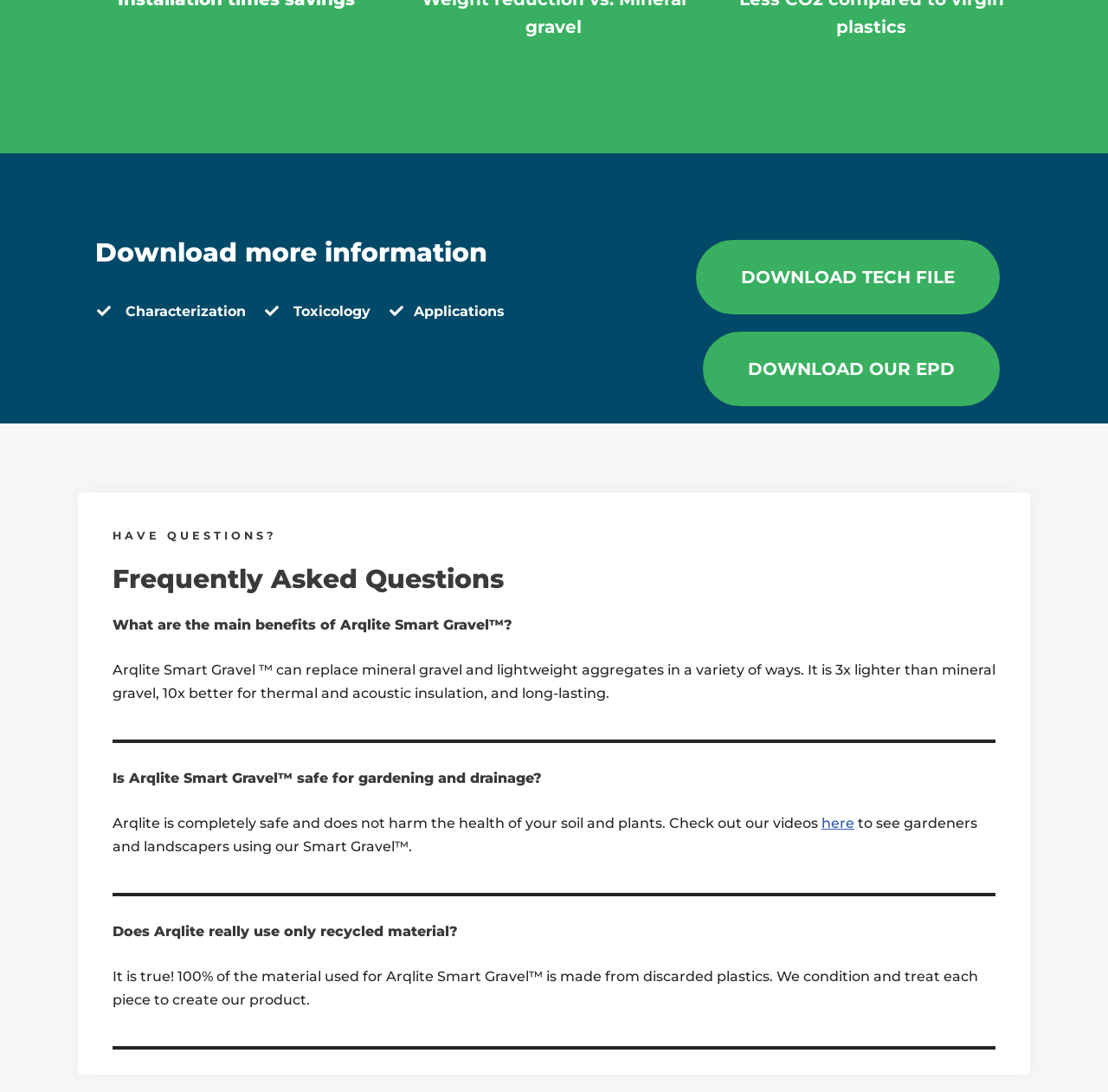What can be downloaded from the webpage?
Based on the image, answer the question with a single word or brief phrase.

Tech file and EPD